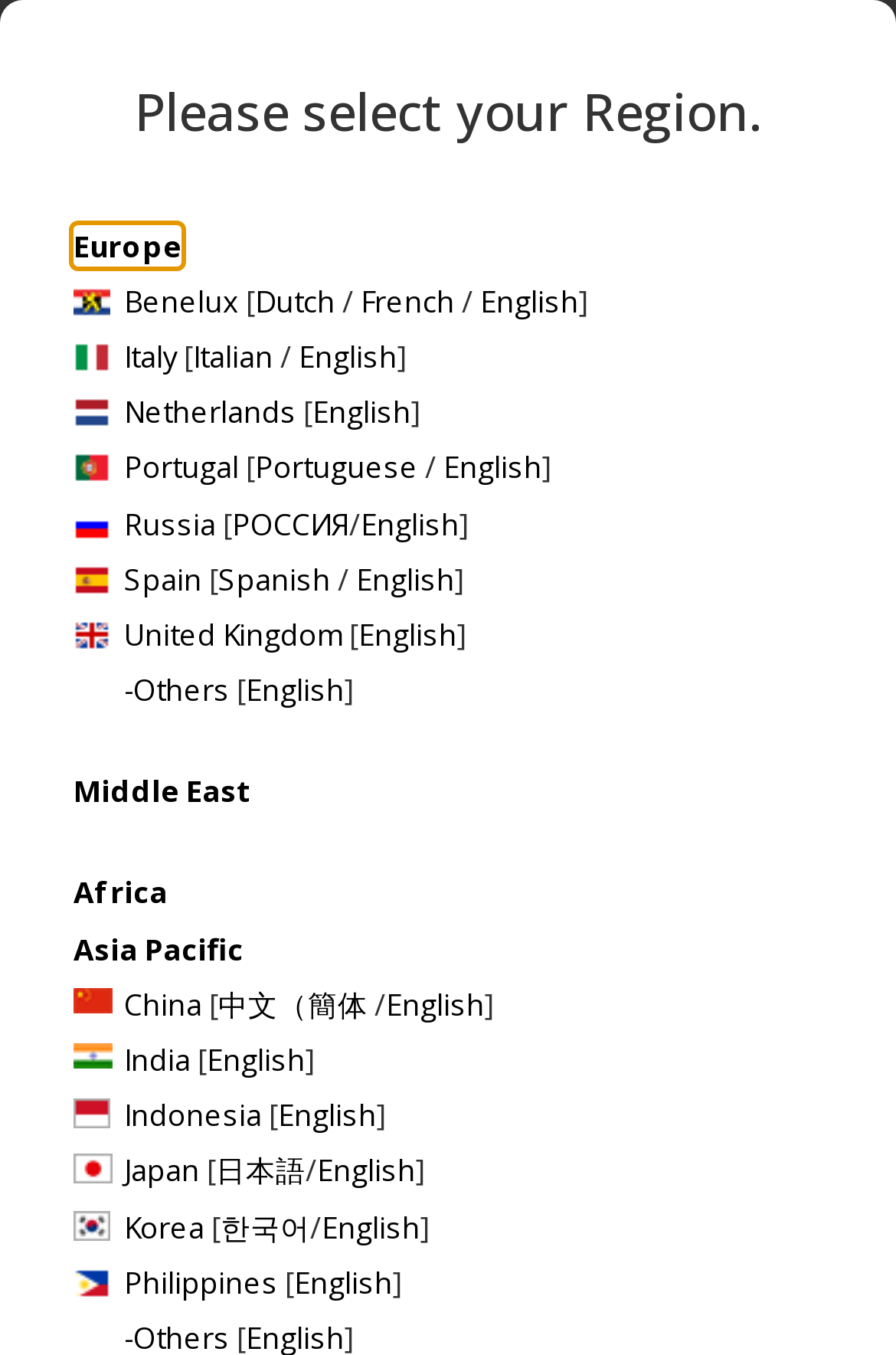Using the element description: "Oct 1, 2020", determine the bounding box coordinates for the specified UI element. The coordinates should be four float numbers between 0 and 1, [left, top, right, bottom].

[0.164, 0.435, 0.328, 0.472]